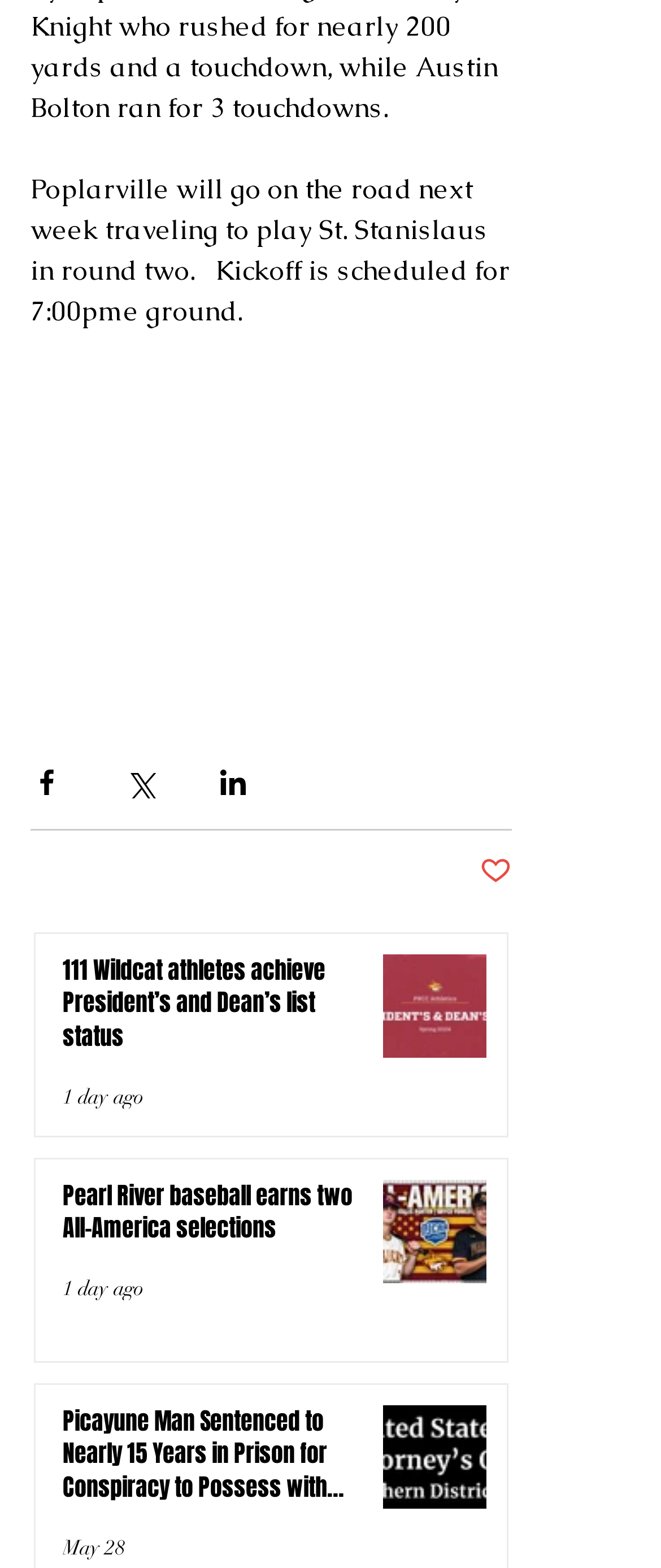Use a single word or phrase to answer the following:
How many athletes achieved President’s and Dean’s list status?

111